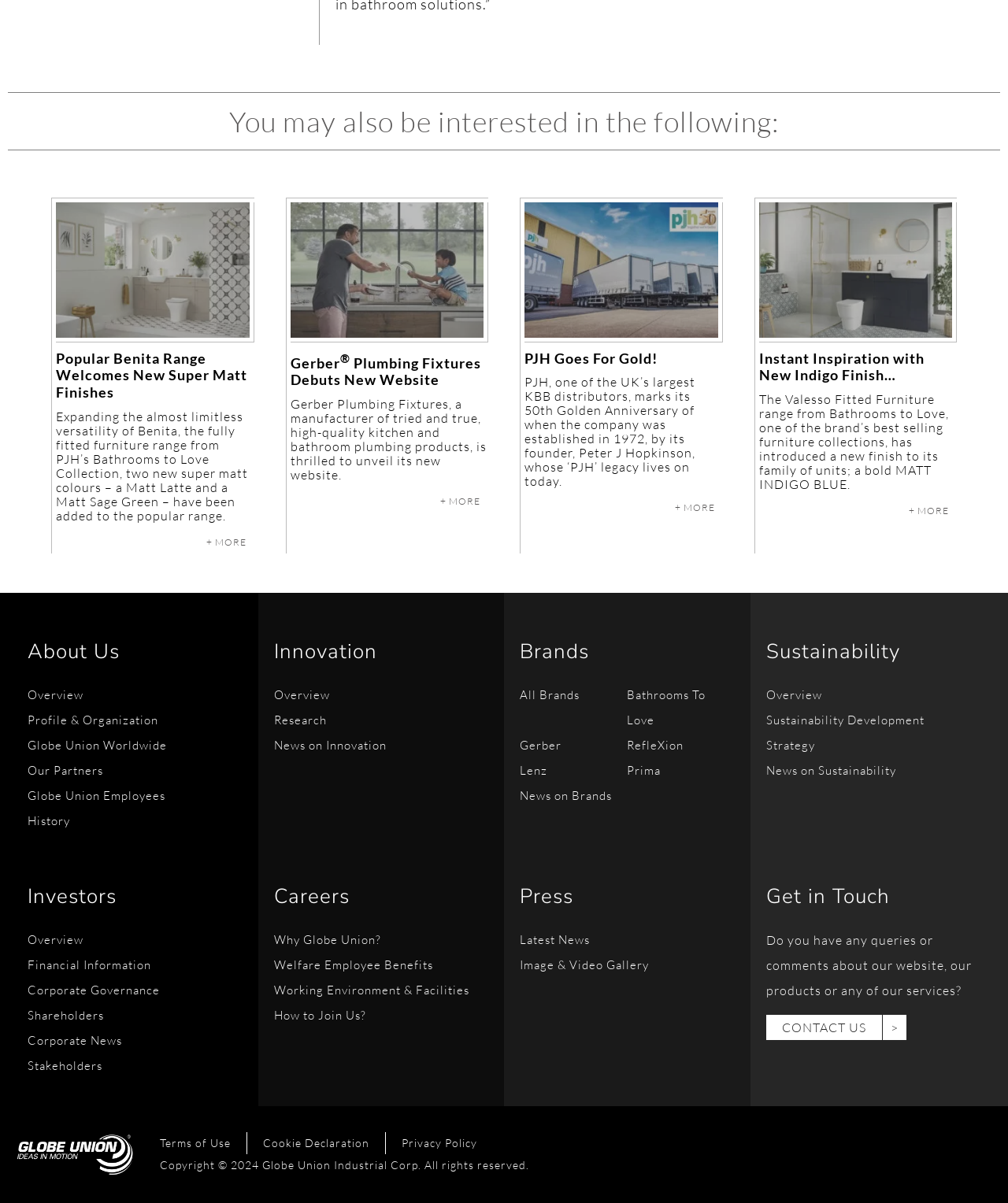What is the name of the brand that offers a fully fitted furniture range?
Give a single word or phrase answer based on the content of the image.

Benita